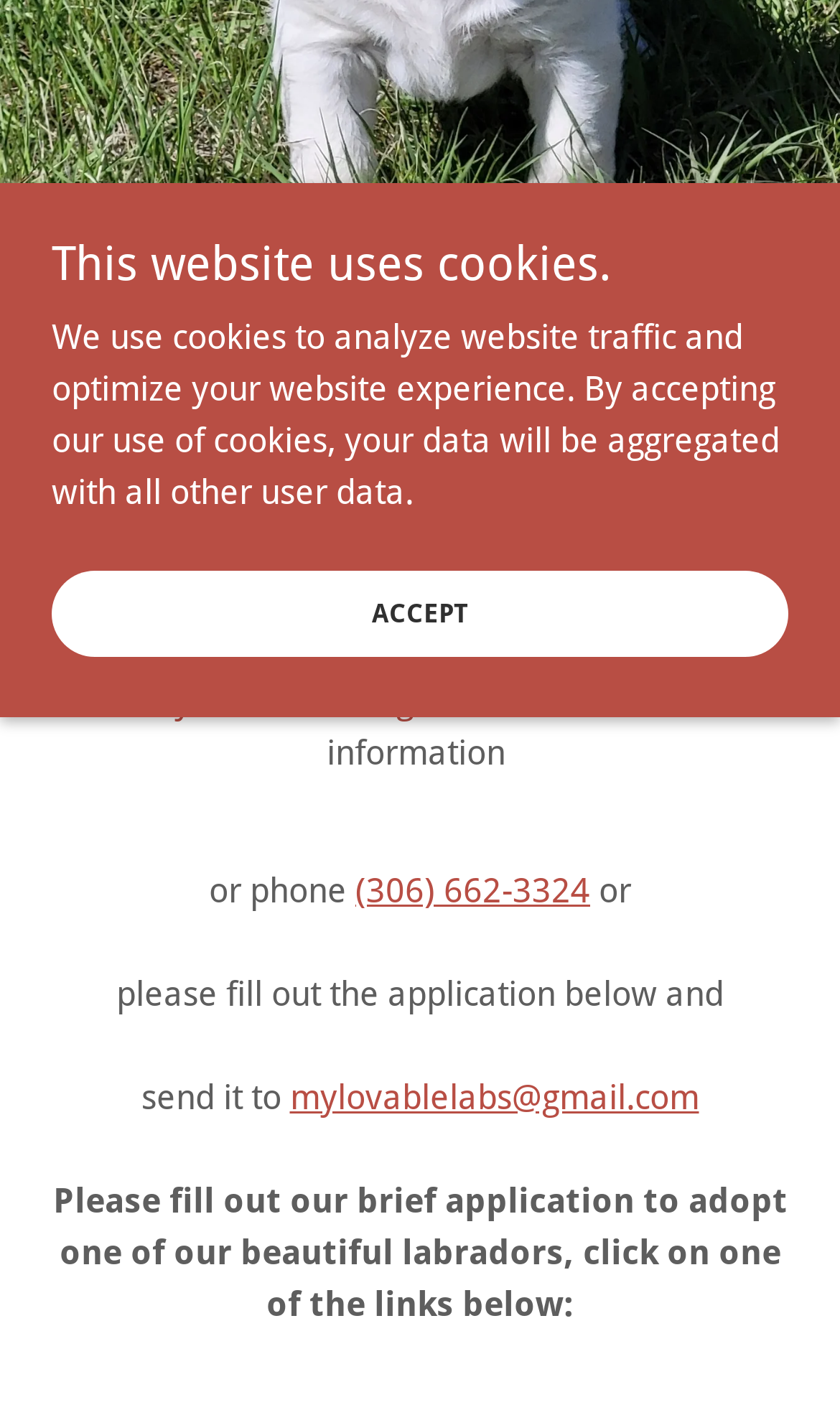Please find the bounding box for the UI component described as follows: "mylovablelabs@gmail.com".

[0.172, 0.482, 0.659, 0.511]